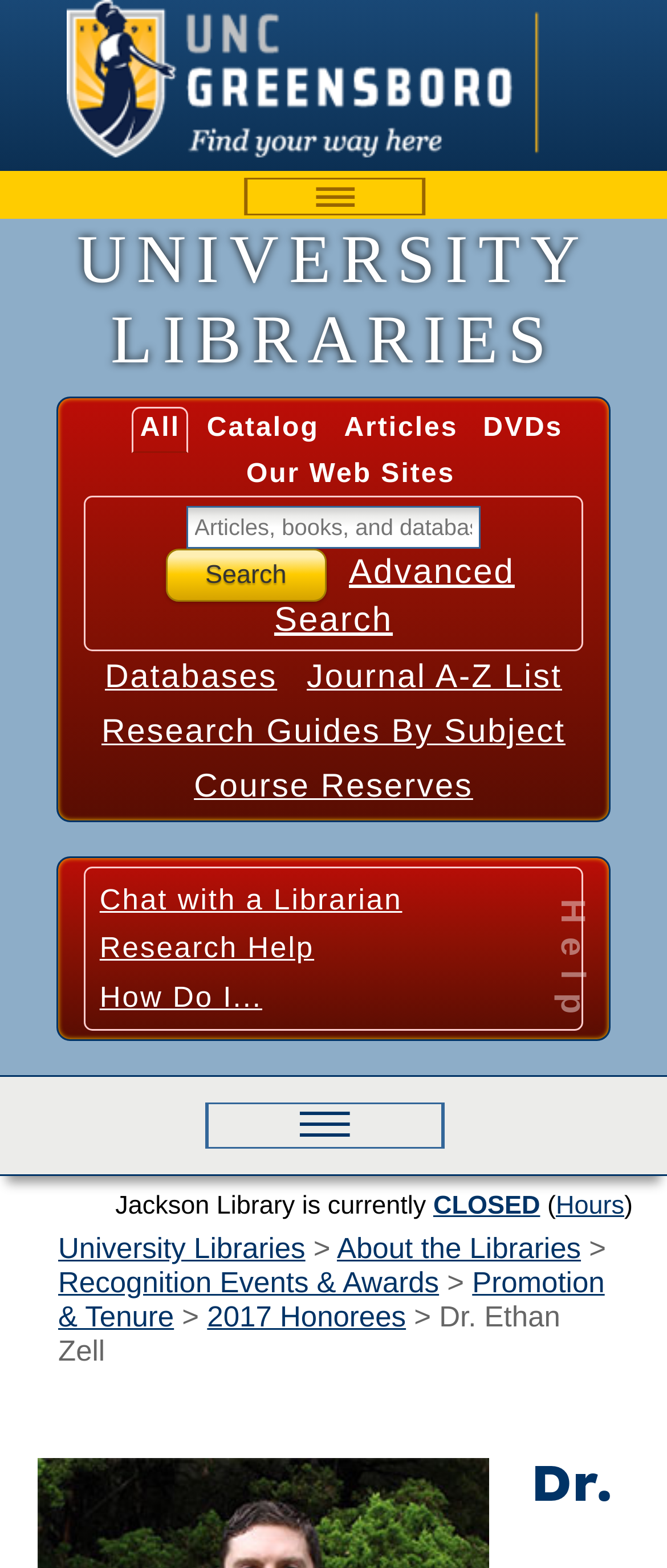Please find the bounding box coordinates of the section that needs to be clicked to achieve this instruction: "Go to about the libraries".

[0.505, 0.506, 0.871, 0.527]